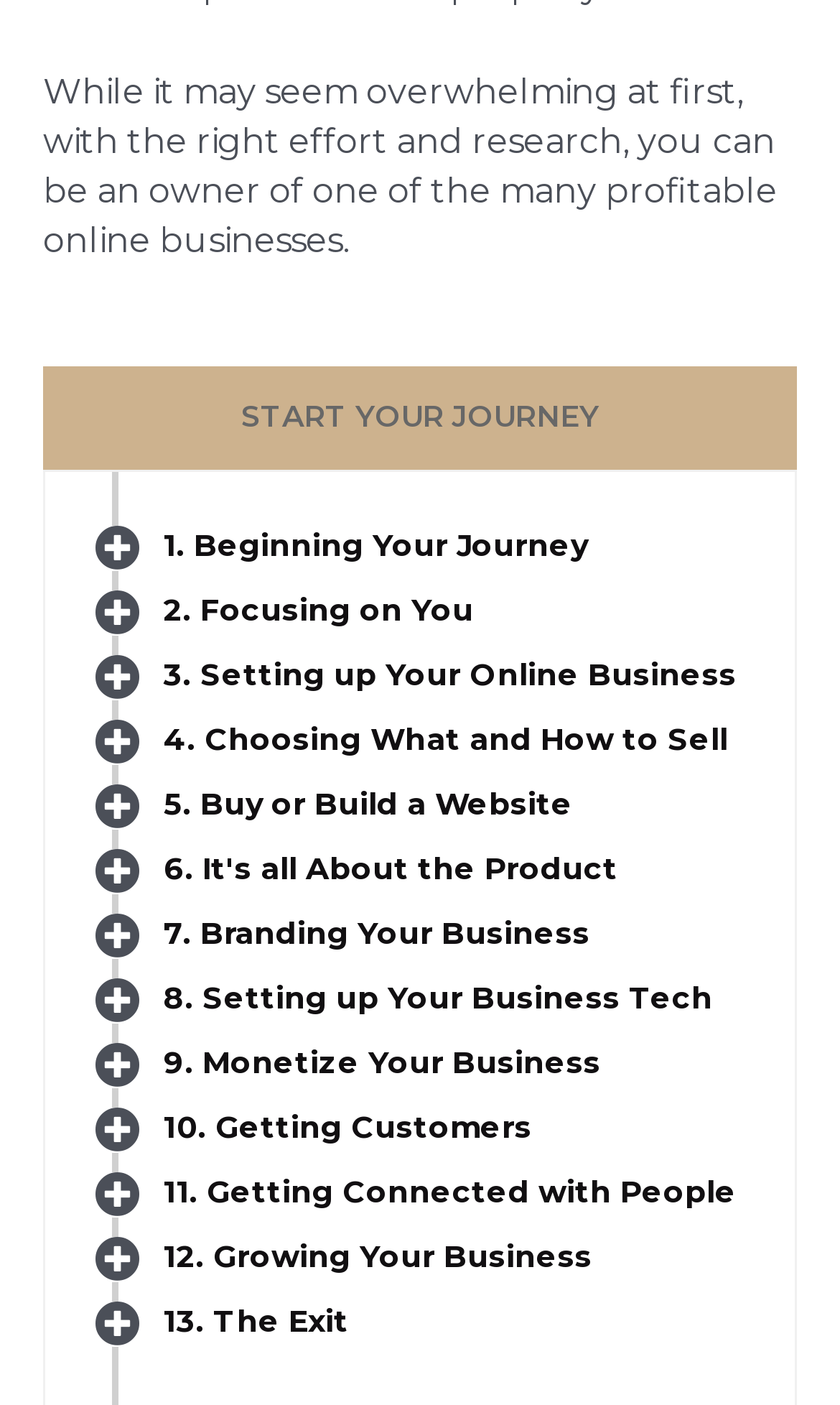Could you provide the bounding box coordinates for the portion of the screen to click to complete this instruction: "explore step 1"?

[0.195, 0.373, 0.7, 0.401]